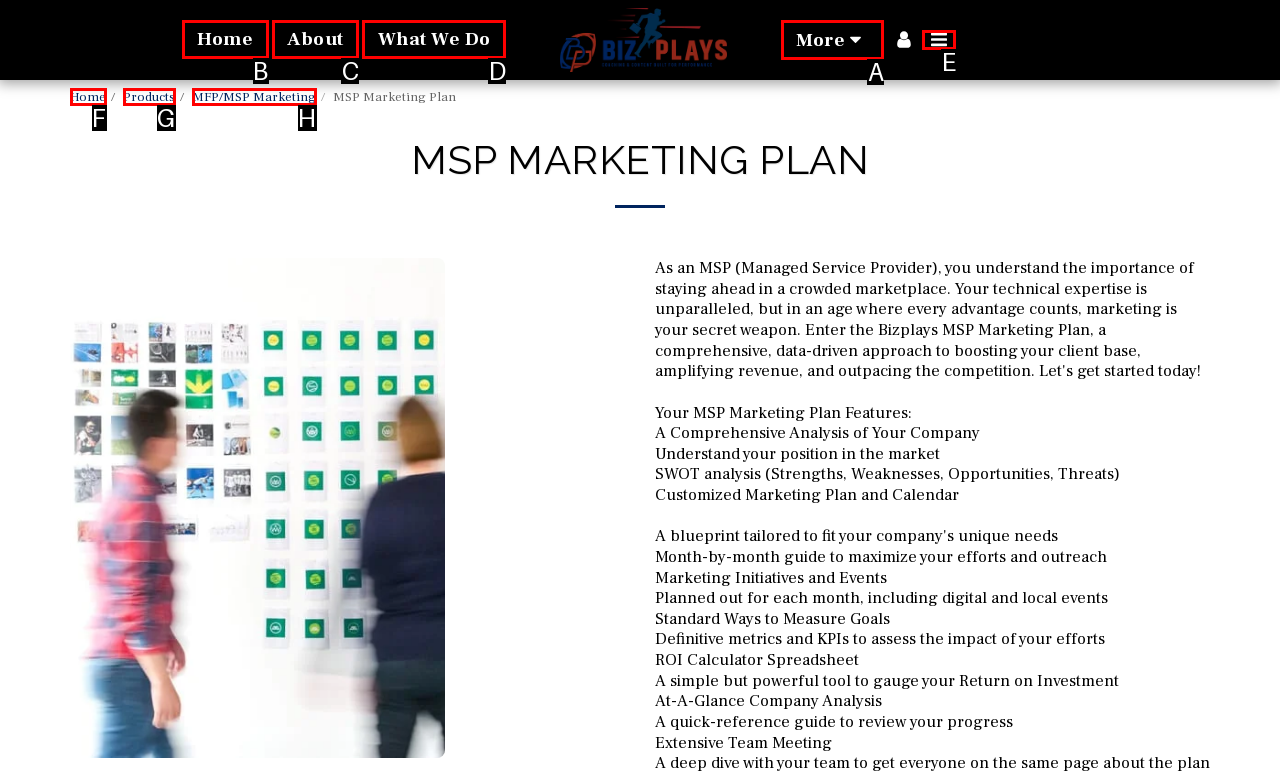Tell me the letter of the HTML element that best matches the description: What we do from the provided options.

D